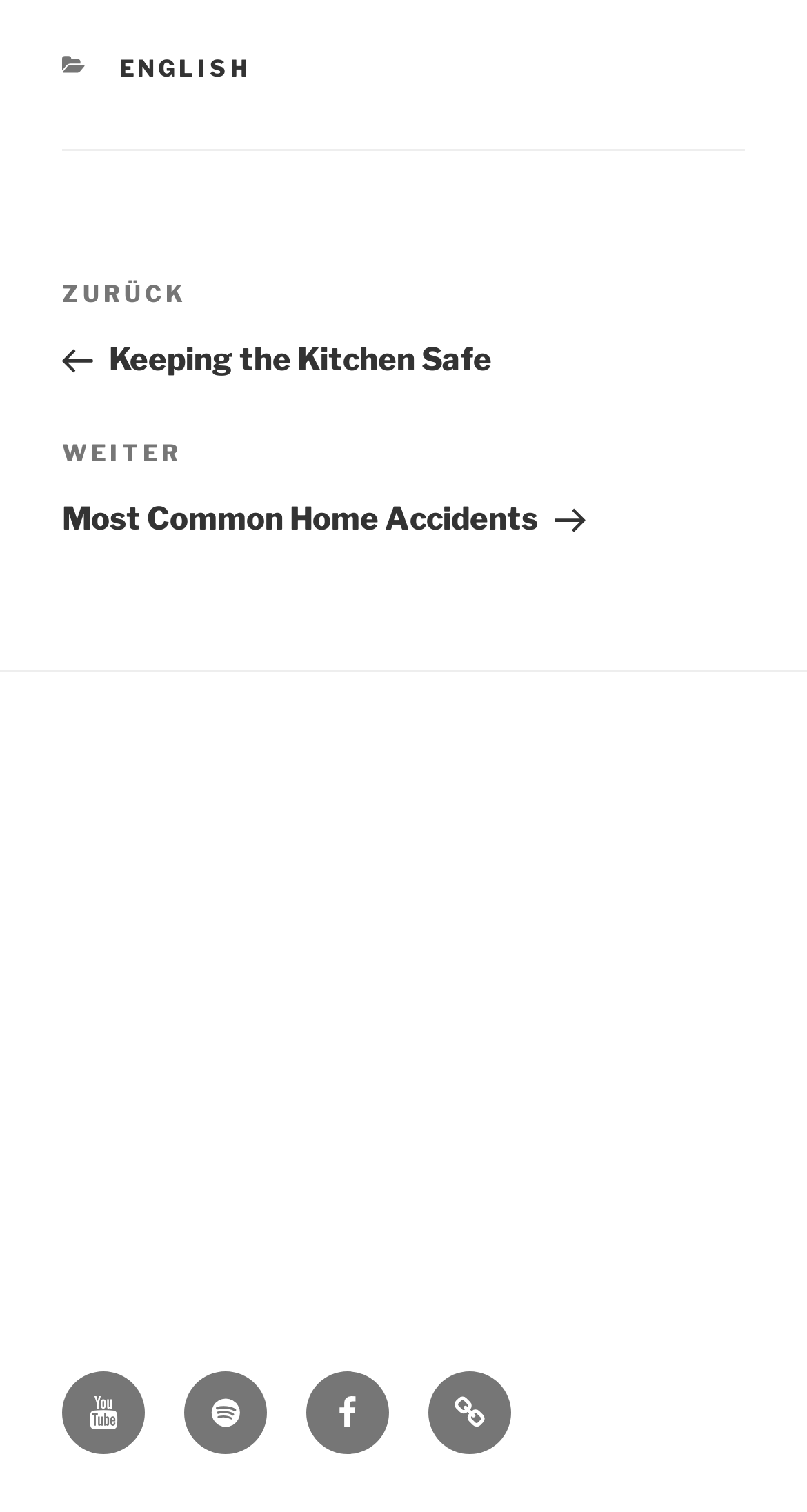Respond to the following query with just one word or a short phrase: 
How many categories are listed on the webpage?

1